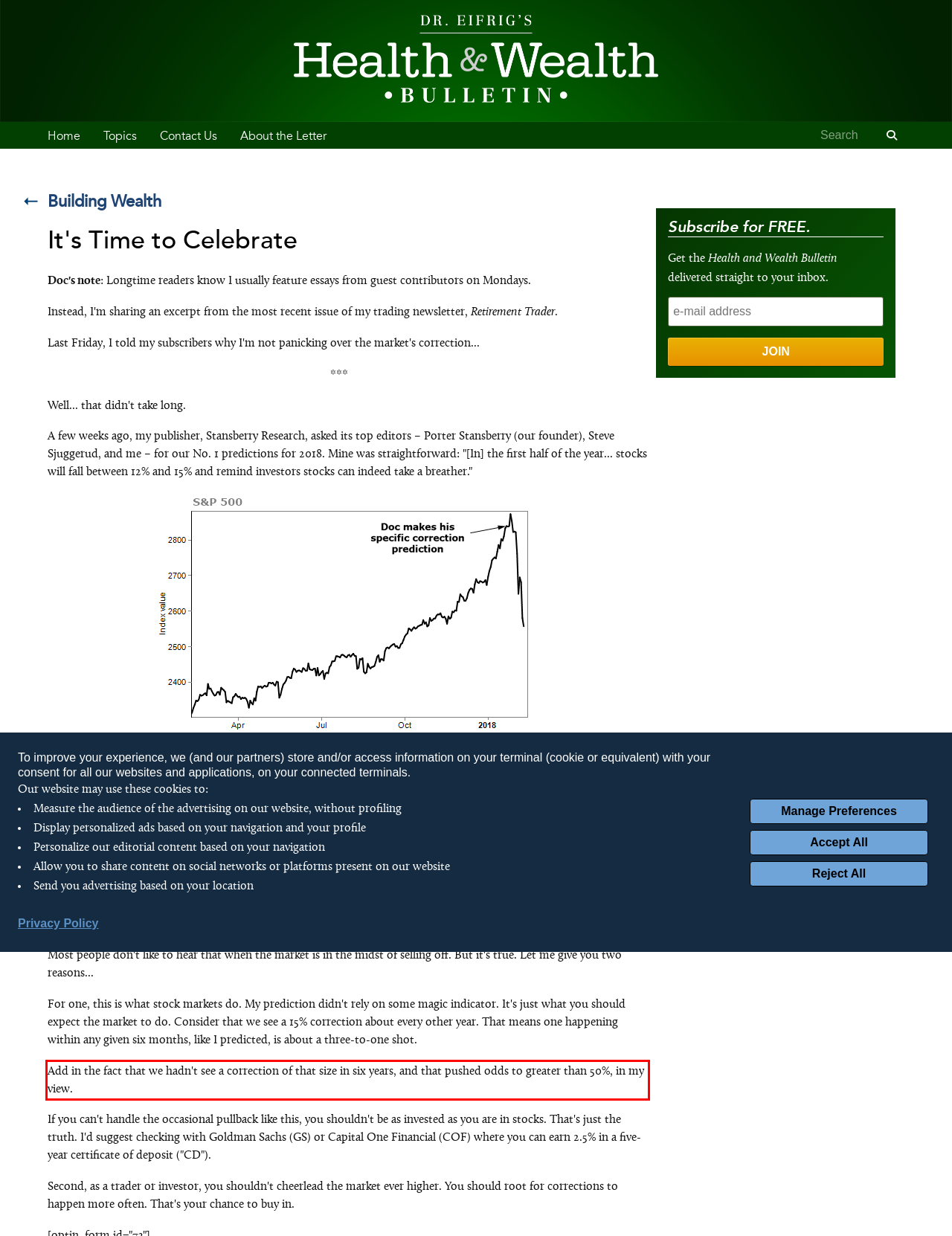Please analyze the provided webpage screenshot and perform OCR to extract the text content from the red rectangle bounding box.

Add in the fact that we hadn't see a correction of that size in six years, and that pushed odds to greater than 50%, in my view.